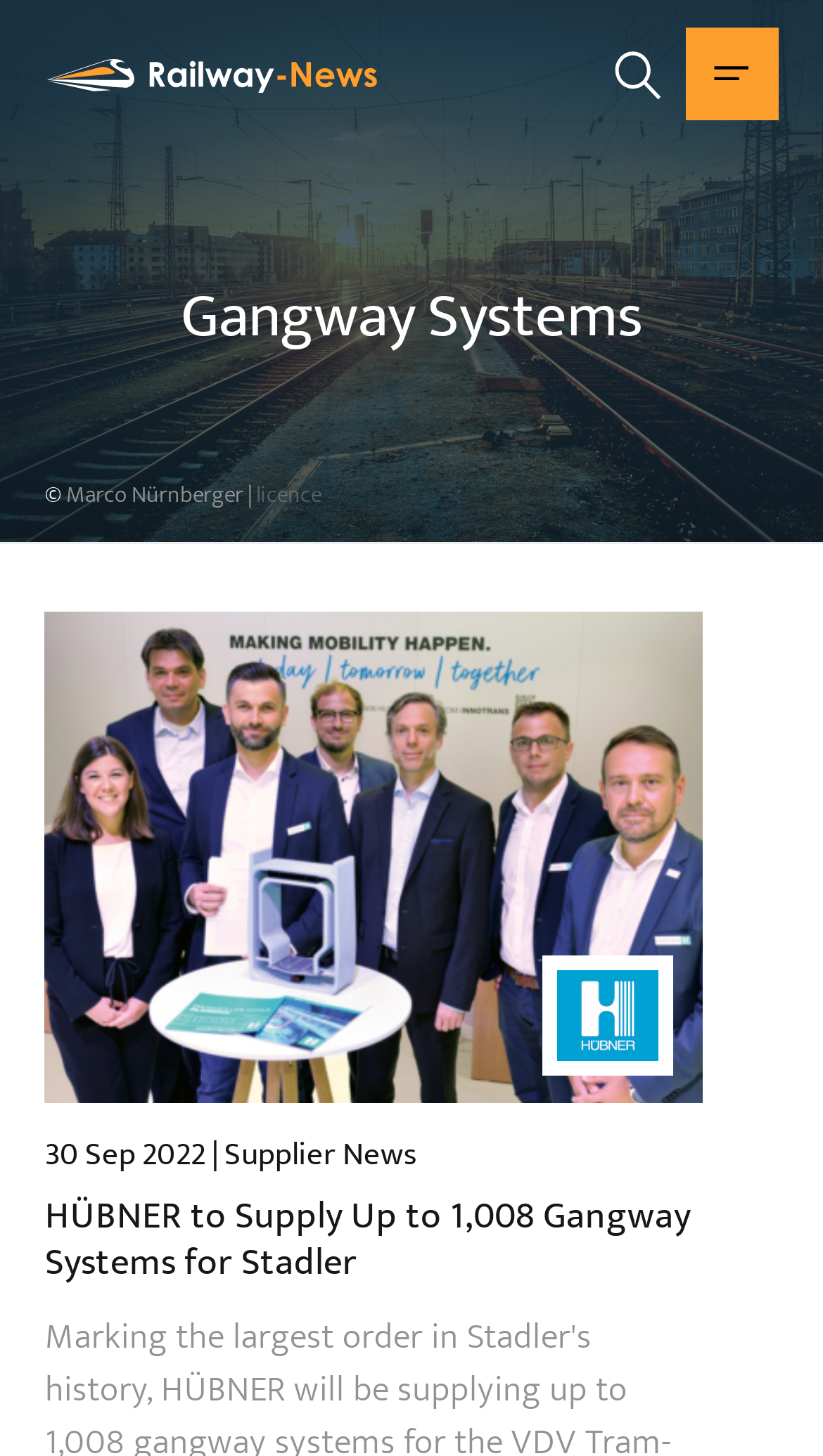Given the element description "Menu" in the screenshot, predict the bounding box coordinates of that UI element.

[0.834, 0.019, 0.945, 0.082]